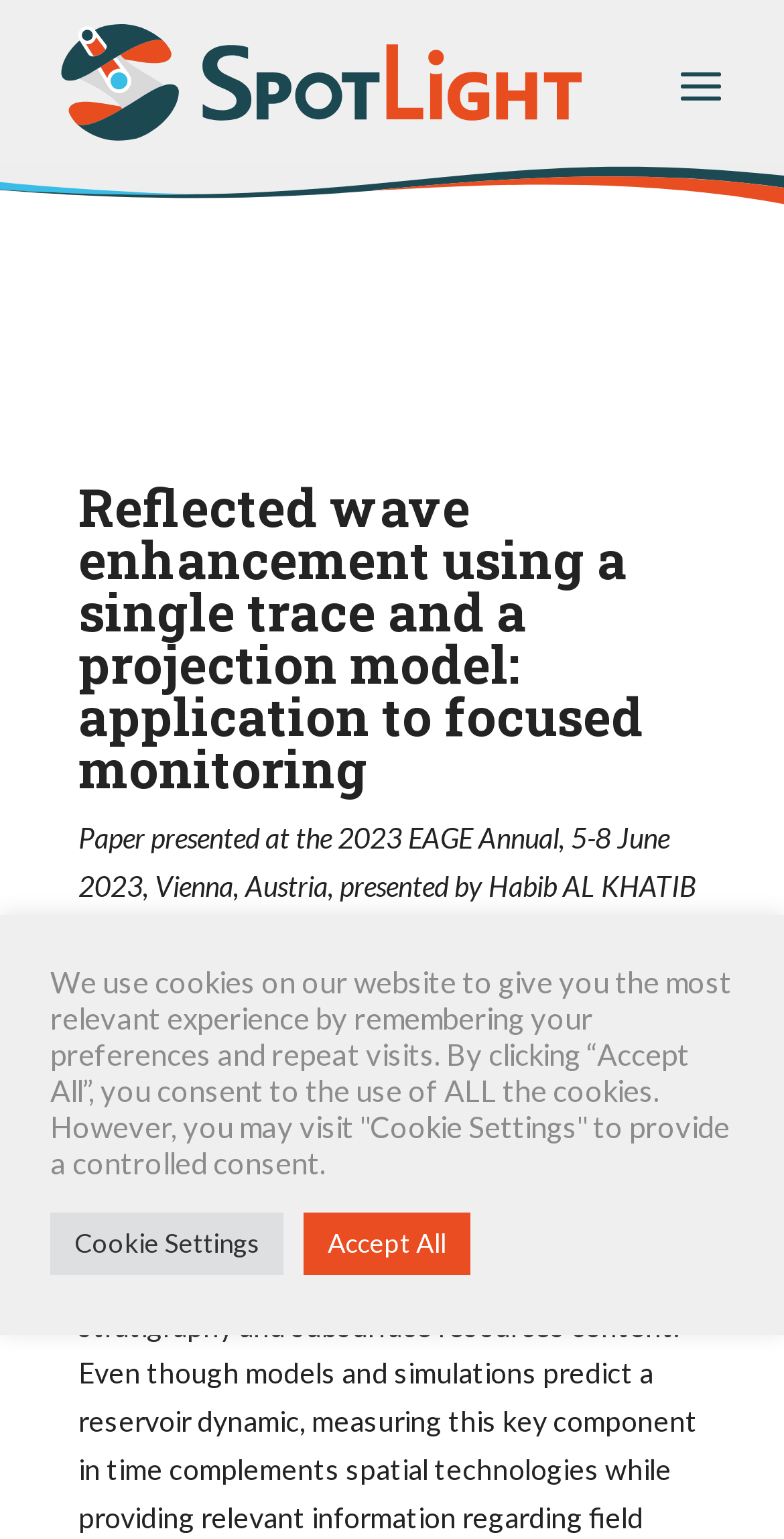Provide a short answer to the following question with just one word or phrase: What is the name of the publication or journal?

SpotLight